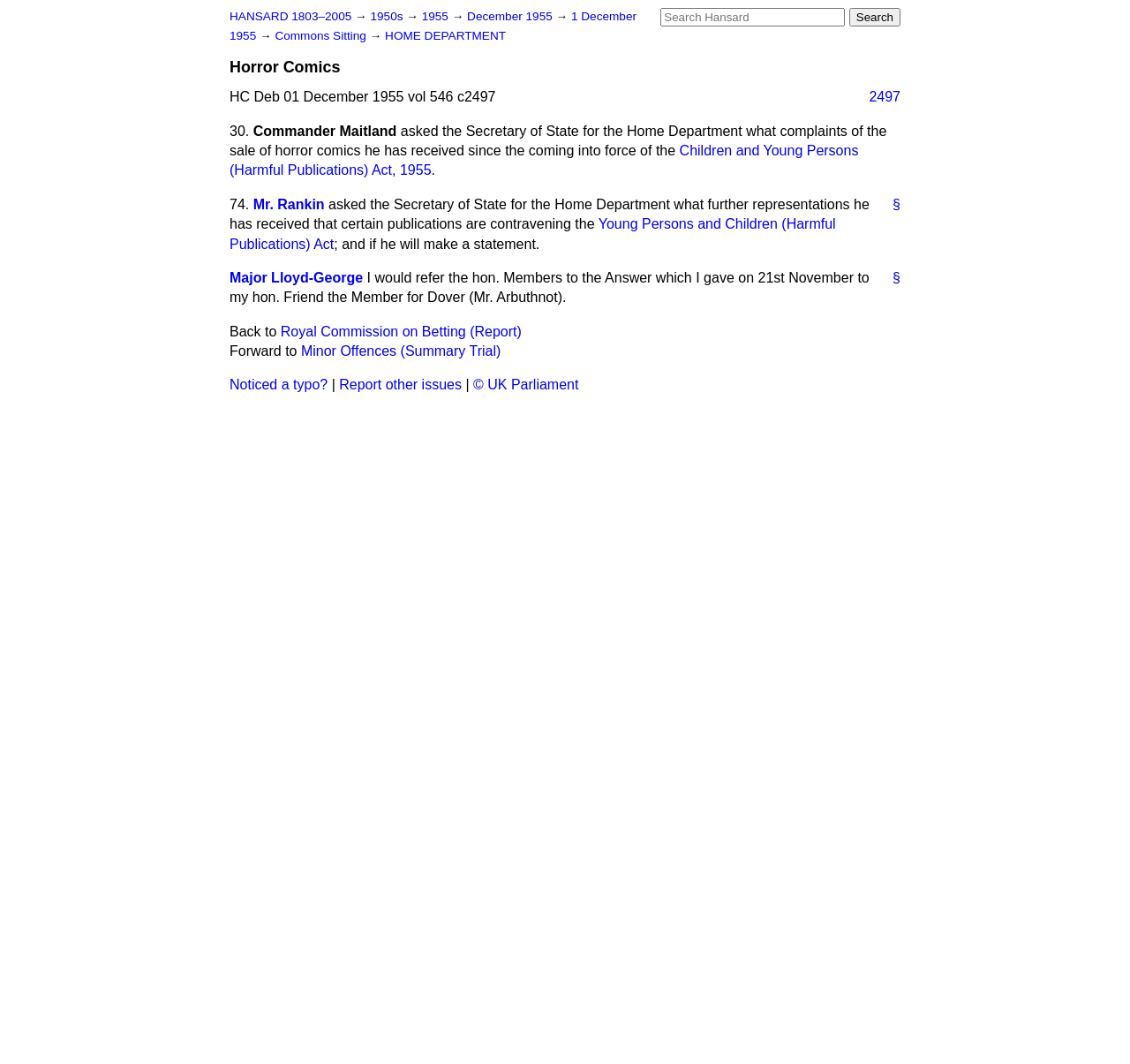Generate a thorough caption detailing the webpage content.

The webpage is about Horror Comics, specifically a discussion in the UK Parliament on December 1, 1955. At the top, there is a search box with a "Search" button to the right. Below this, there are several links to related topics, including "HANSARD 1803-2005", "1950s", "1955", and "December 1955". 

The main content of the page is divided into sections, each with a heading "Horror Comics" and a series of blockquotes. The first blockquote contains a question from Commander Maitland to the Secretary of State for the Home Department about complaints of the sale of horror comics. The second blockquote contains a question from Mr. Rankin about further representations received regarding certain publications contravening the Young Persons and Children (Harmful Publications) Act. The third blockquote contains a response from Major Lloyd-George referring to a previous answer.

At the bottom of the page, there are links to navigate to other related topics, including "Royal Commission on Betting (Report)" and "Minor Offences (Summary Trial)". There are also links to report errors, such as "Noticed a typo?" and "Report other issues", as well as a copyright notice "© UK Parliament".